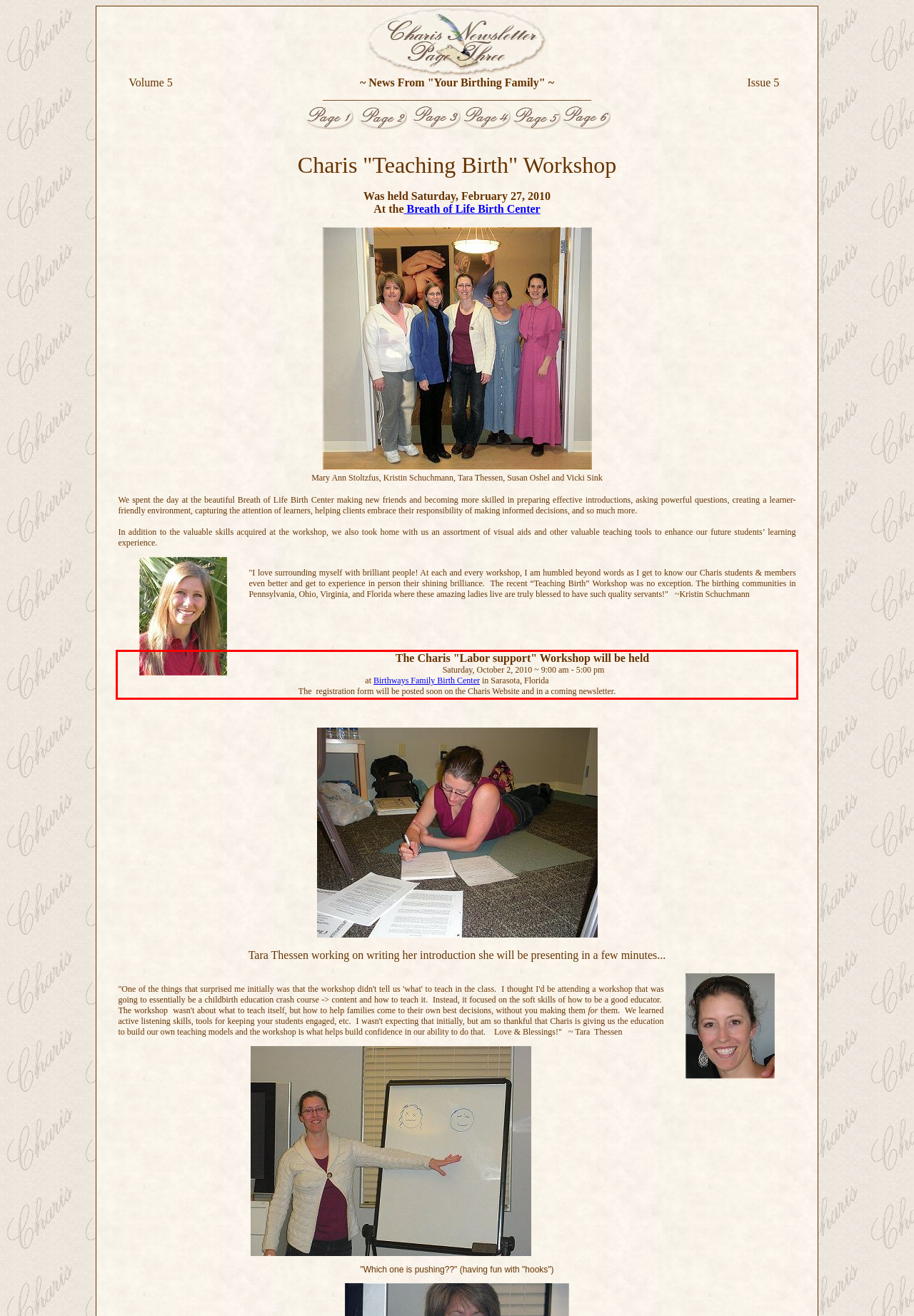You are presented with a webpage screenshot featuring a red bounding box. Perform OCR on the text inside the red bounding box and extract the content.

The Charis "Labor support" Workshop will be held Saturday, October 2, 2010 ~ 9:00 am - 5:00 pm at Birthways Family Birth Center in Sarasota, Florida The registration form will be posted soon on the Charis Website and in a coming newsletter.